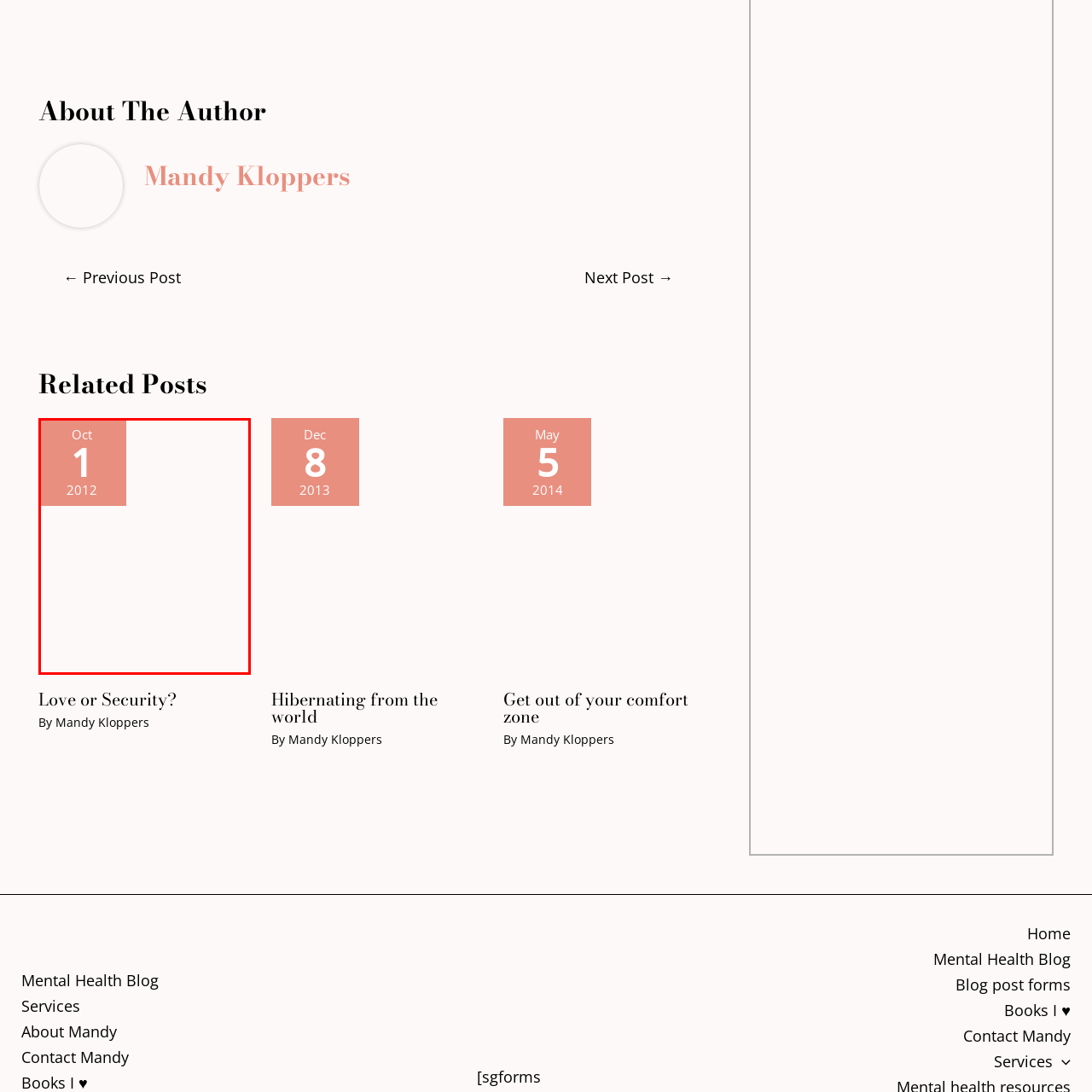Generate a detailed description of the content found inside the red-outlined section of the image.

The image showcases a simple yet elegant calendar date tile, styled in a soft coral color. It features the month "Oct," the day displayed prominently as "1," and the year "2012" beneath it. This design effectively highlights the significance of the date, which may pertain to an event, blog post, or memory relevant to the content it accompanies. The understated aesthetic and clear typography enhance its readability, making it easy for viewers to grasp the date at a glance.